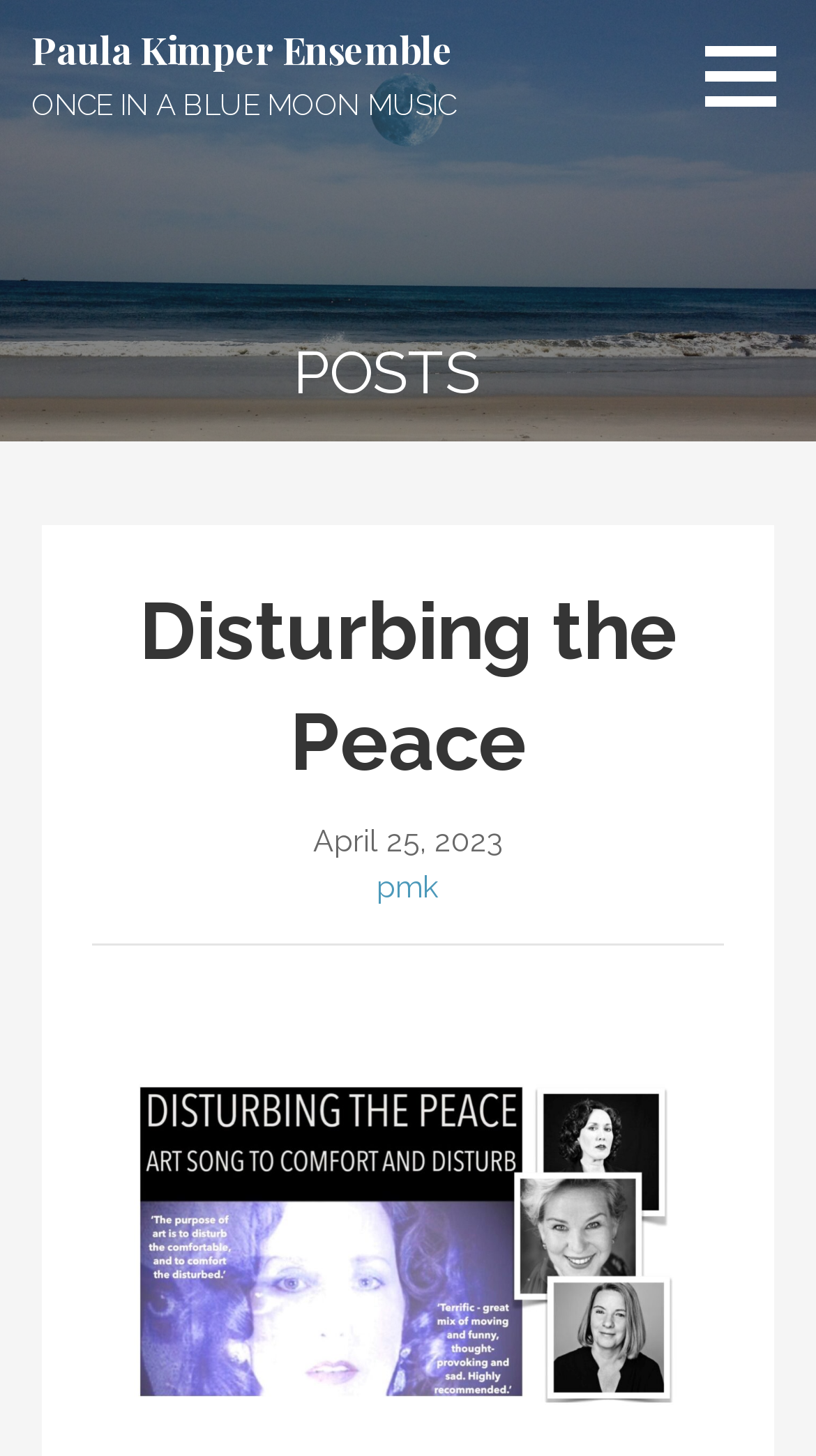Given the description: "pmk", determine the bounding box coordinates of the UI element. The coordinates should be formatted as four float numbers between 0 and 1, [left, top, right, bottom].

[0.462, 0.596, 0.538, 0.621]